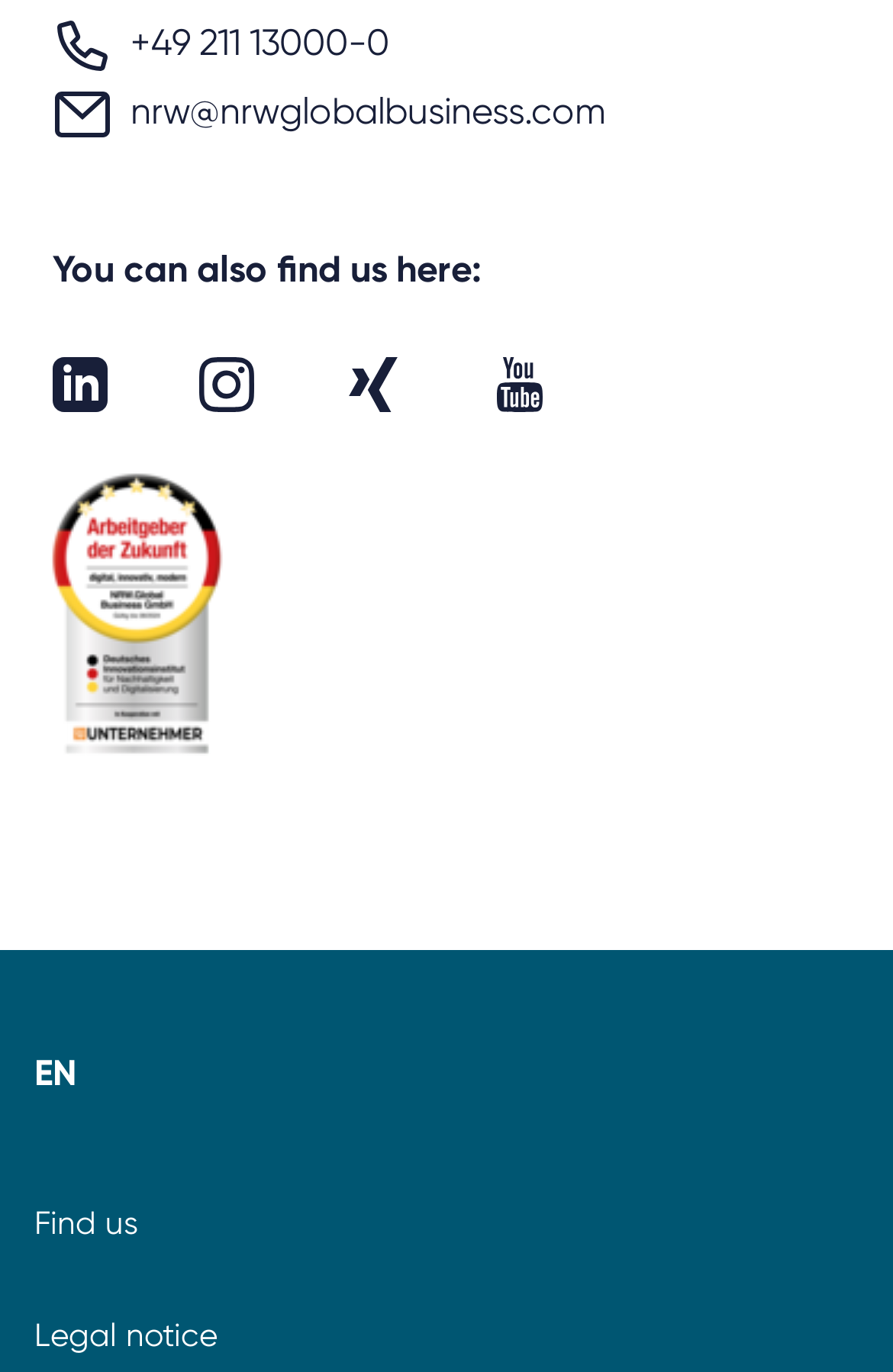Please locate the bounding box coordinates for the element that should be clicked to achieve the following instruction: "Visit the YouTube channel". Ensure the coordinates are given as four float numbers between 0 and 1, i.e., [left, top, right, bottom].

[0.551, 0.261, 0.613, 0.301]